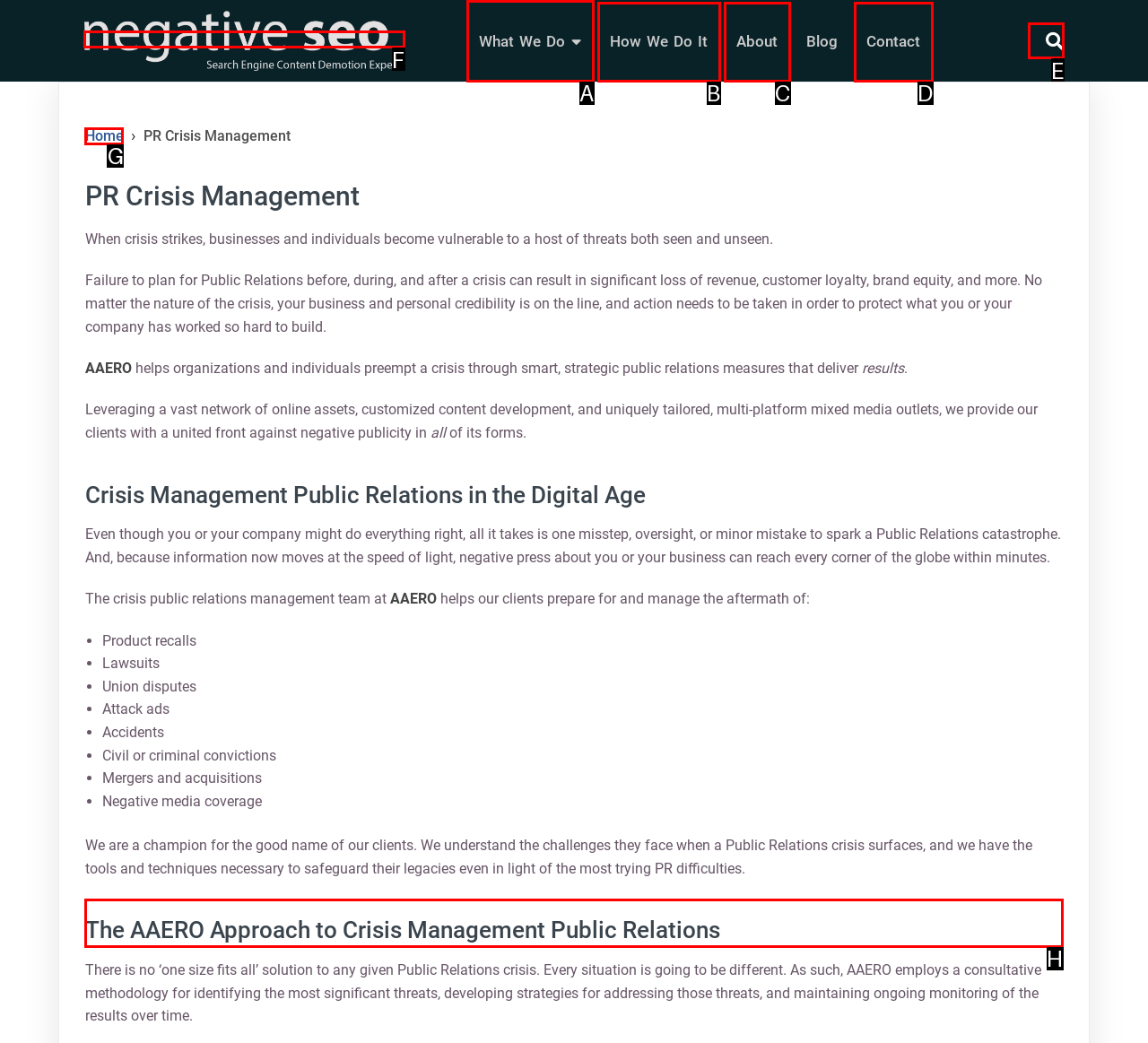Identify the correct lettered option to click in order to perform this task: Search for something. Respond with the letter.

None